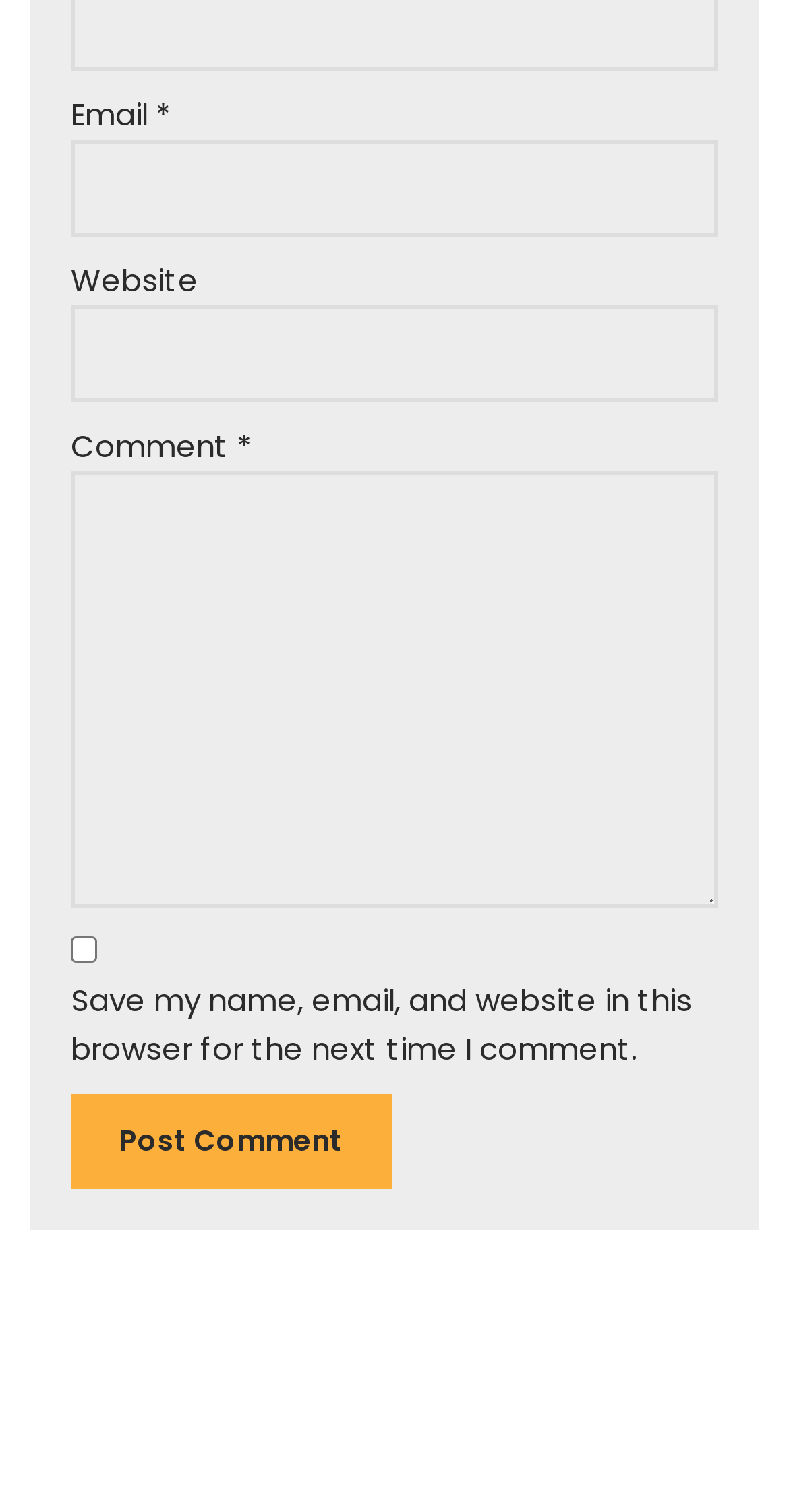Is the 'Website' field required?
Based on the image, respond with a single word or phrase.

No